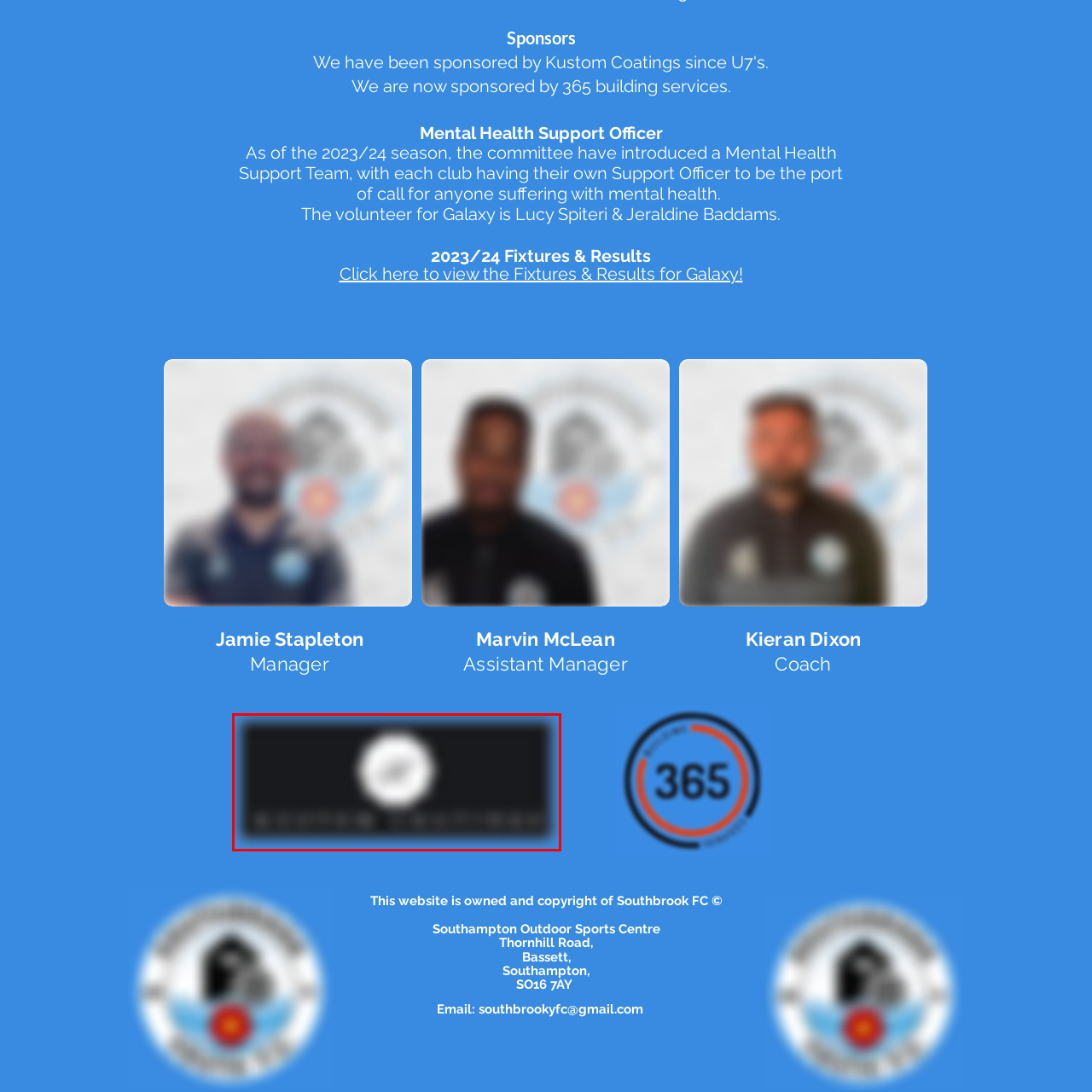Pay attention to the red boxed area, What is the background color of the image? Provide a one-word or short phrase response.

Dark